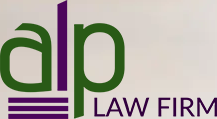Provide a brief response to the question below using one word or phrase:
What type of law does the firm specialize in?

family law